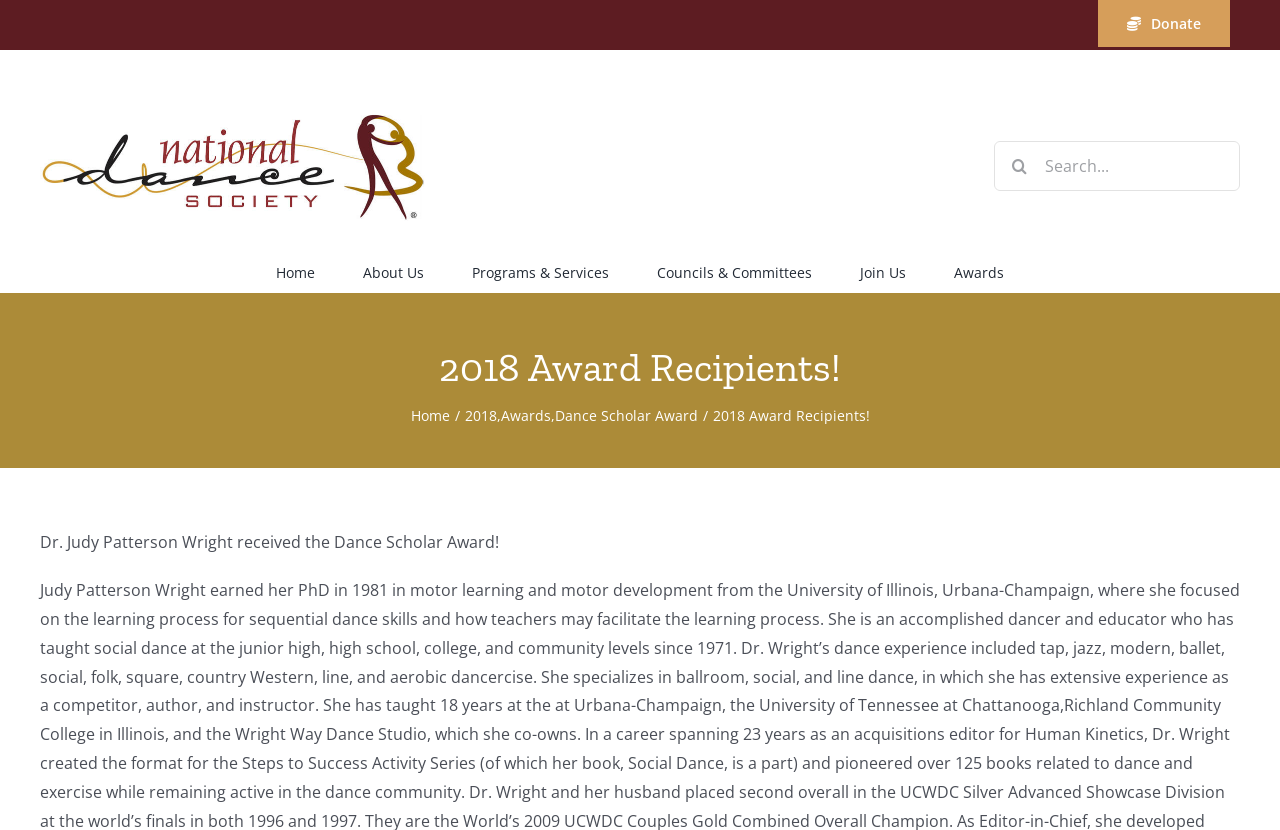What is the purpose of the button with the magnifying glass icon?
Give a detailed explanation using the information visible in the image.

The button with the magnifying glass icon is represented by the button element 'Search' which is a child element of the search element. Its purpose is to initiate a search when clicked.